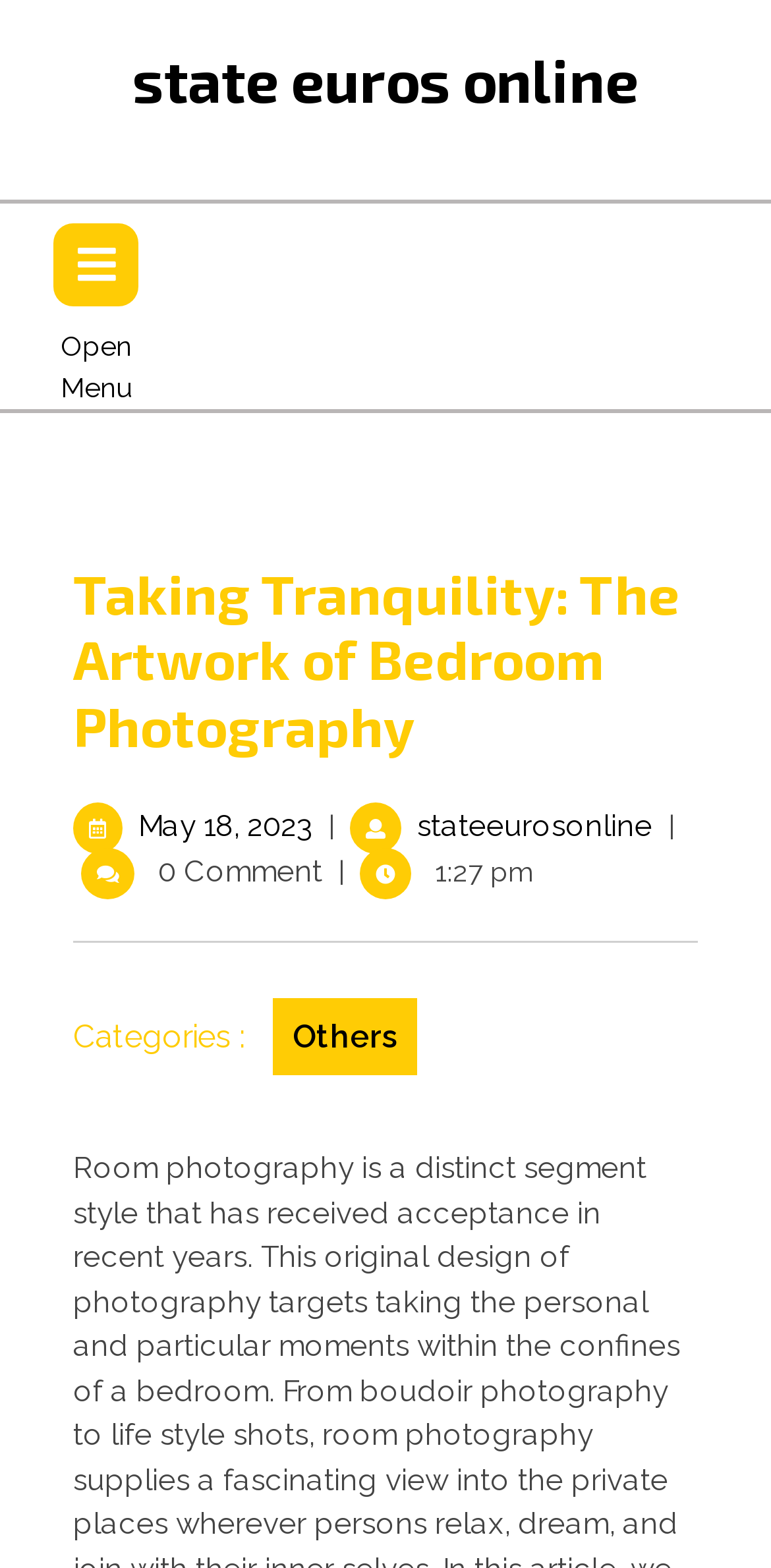Reply to the question with a single word or phrase:
What is the purpose of the tab element?

Open Menu